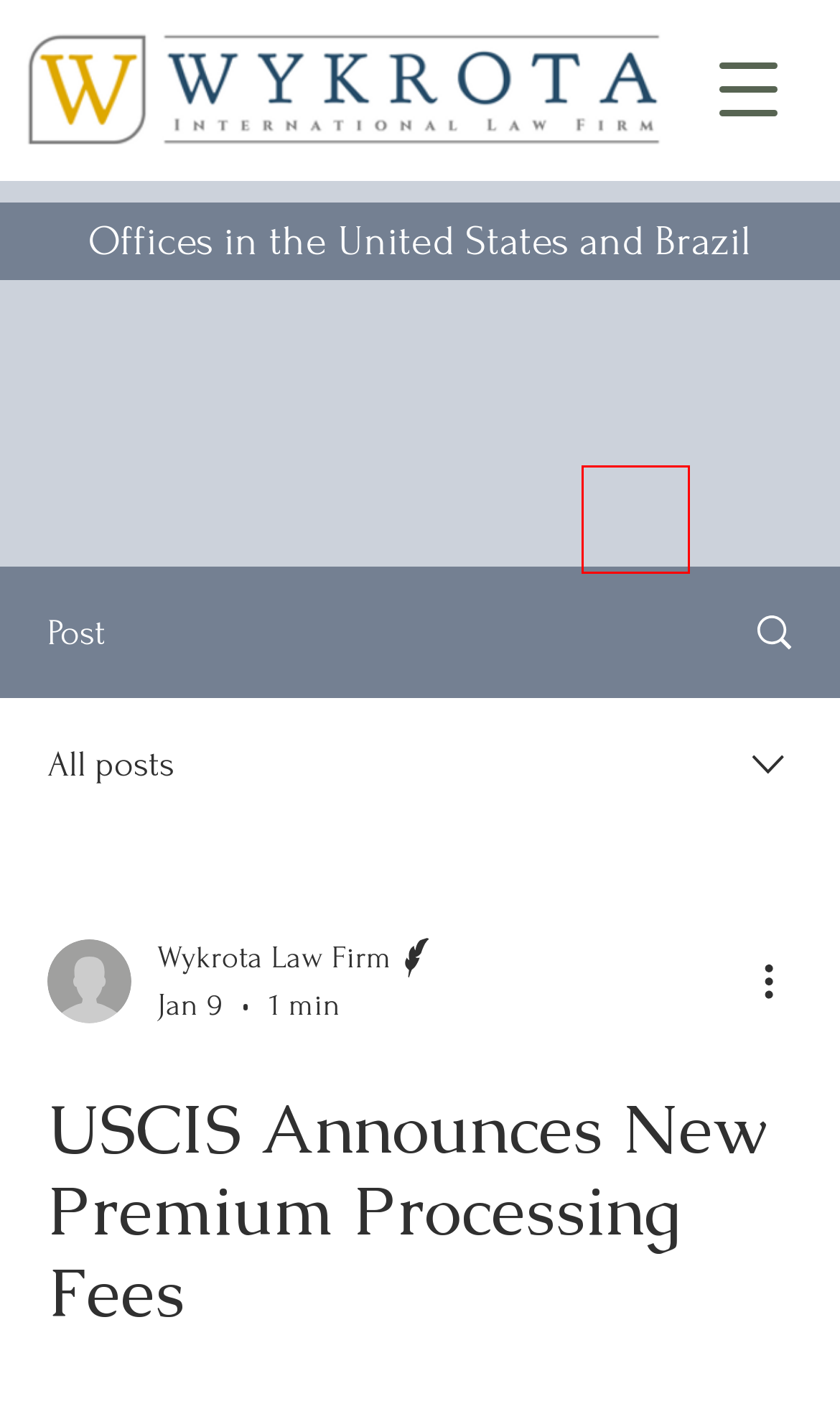You are provided with a screenshot of a webpage that has a red bounding box highlighting a UI element. Choose the most accurate webpage description that matches the new webpage after clicking the highlighted element. Here are your choices:
A. International Law Firm | Wykrota Law Firm
B. perm | Wykrota Law Firm
C. visabulletin | Wykrota Law Firm
D. Temporary Work Visa H-1B
E. uscis | Wykrota Law Firm
F. Immigration
G. News | Wykrota Law Firm
H. usa | Wykrota Law Firm

G